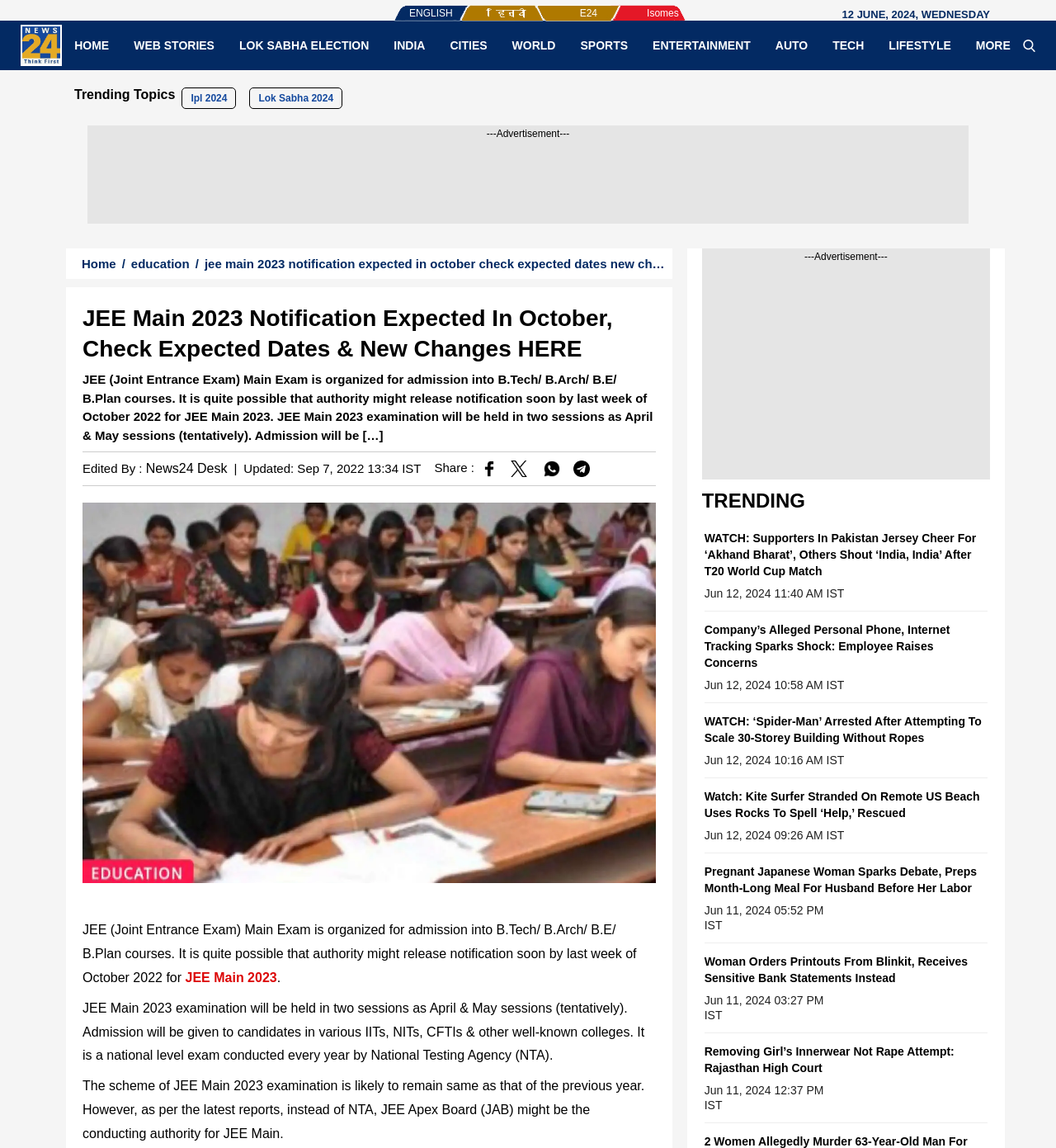How many sessions will JEE Main 2023 examination be held in?
Give a one-word or short phrase answer based on the image.

Two